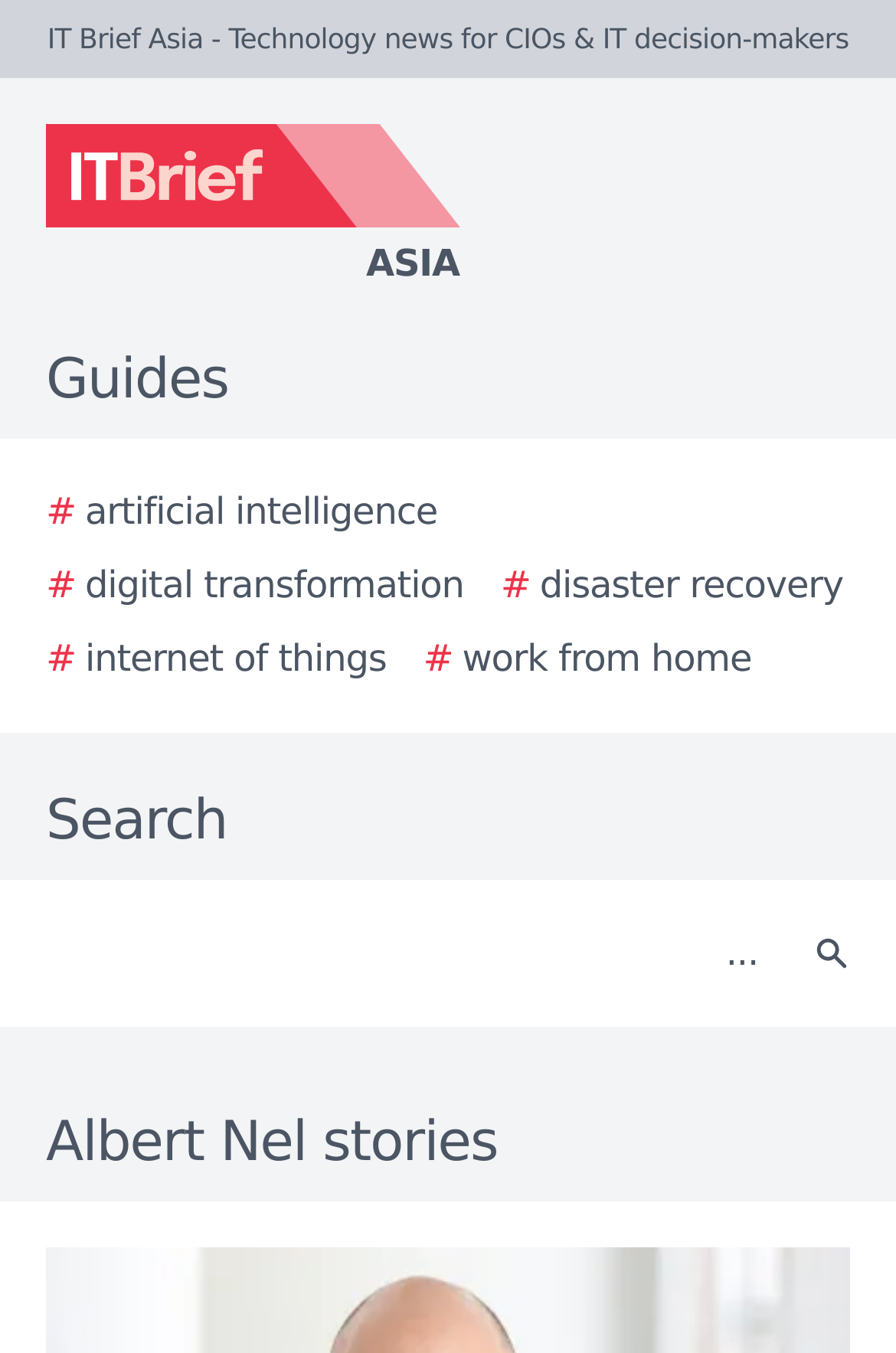Identify and provide the bounding box coordinates of the UI element described: "aria-label="Search" name="search" placeholder="..."". The coordinates should be formatted as [left, top, right, bottom], with each number being a float between 0 and 1.

[0.021, 0.664, 0.877, 0.745]